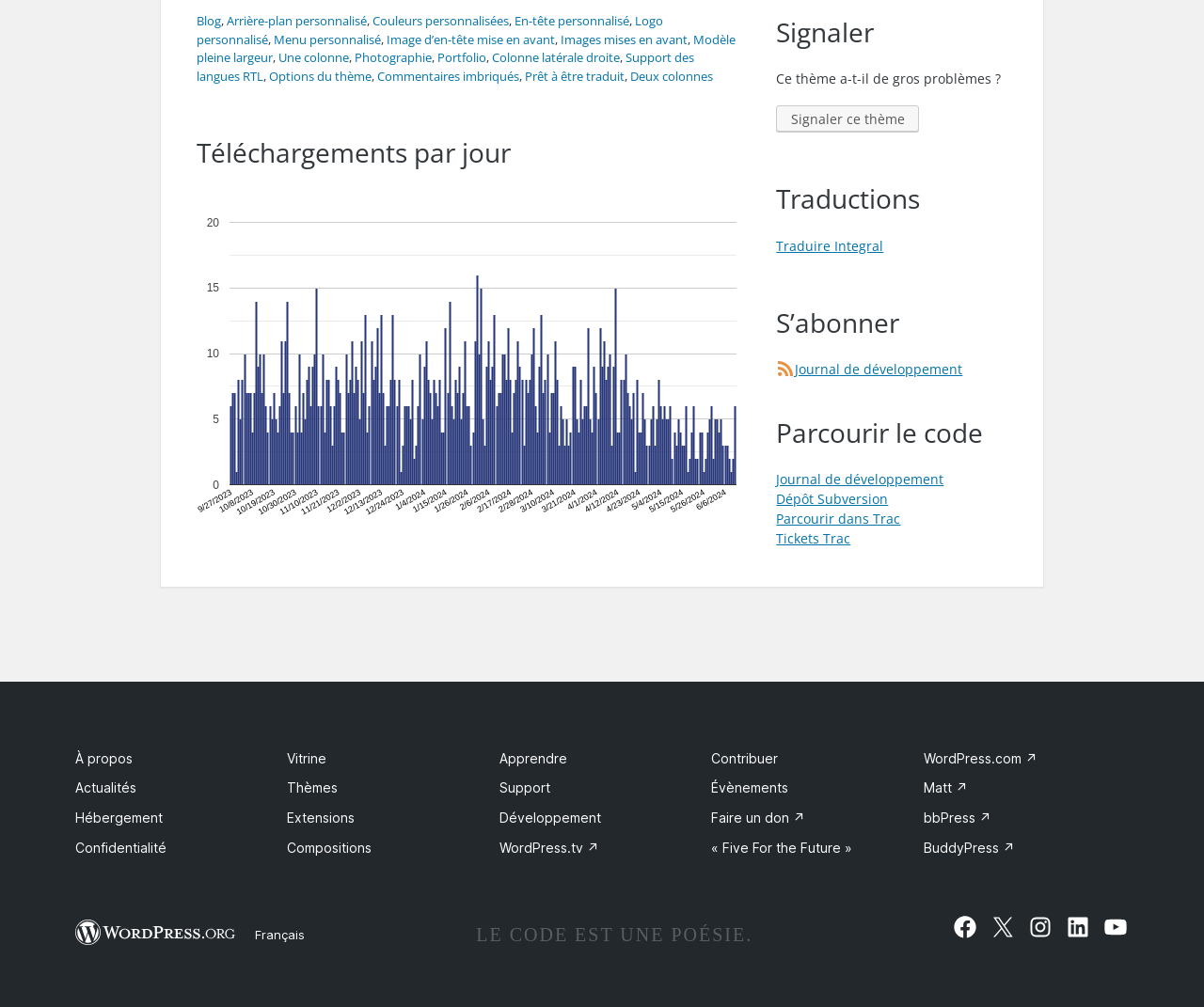Could you specify the bounding box coordinates for the clickable section to complete the following instruction: "Click on the 'Blog' link"?

[0.163, 0.012, 0.183, 0.029]